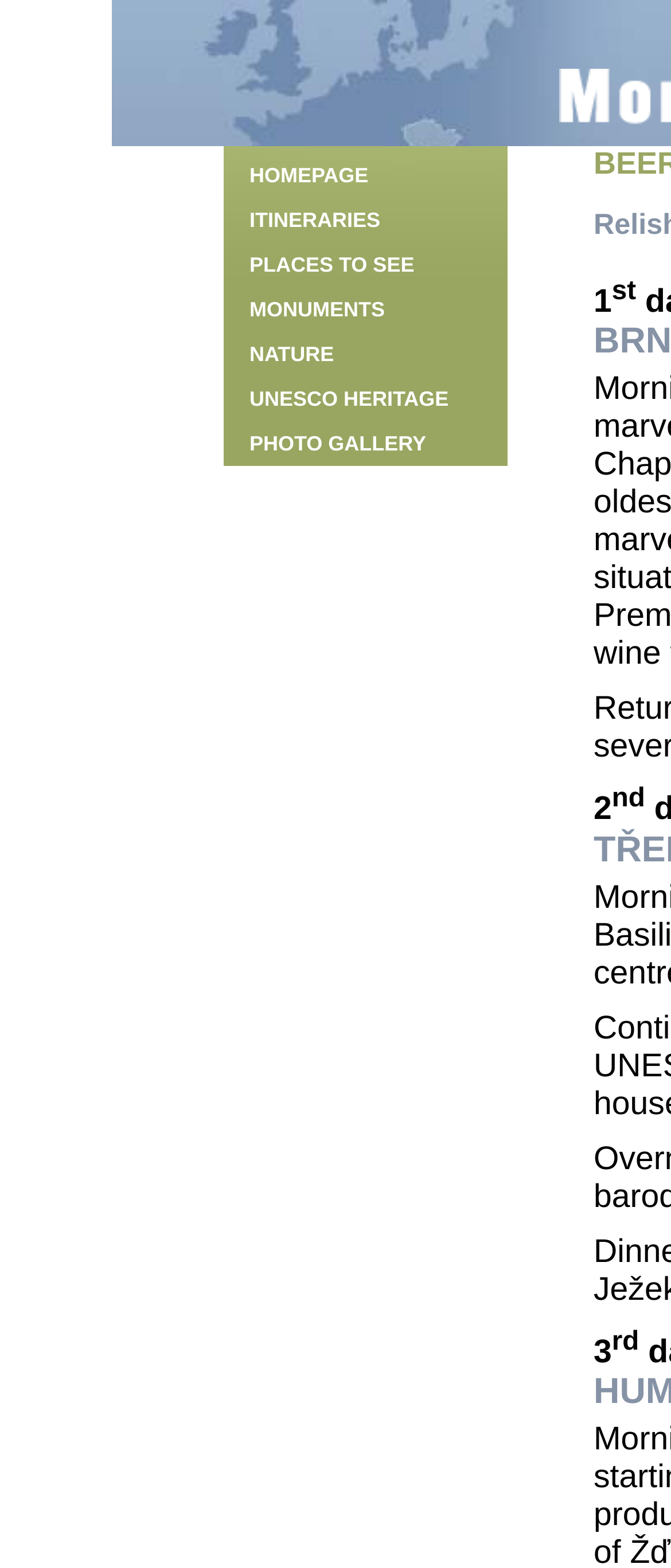Respond to the question below with a single word or phrase: What is the first link on the webpage?

HOMEPAGE